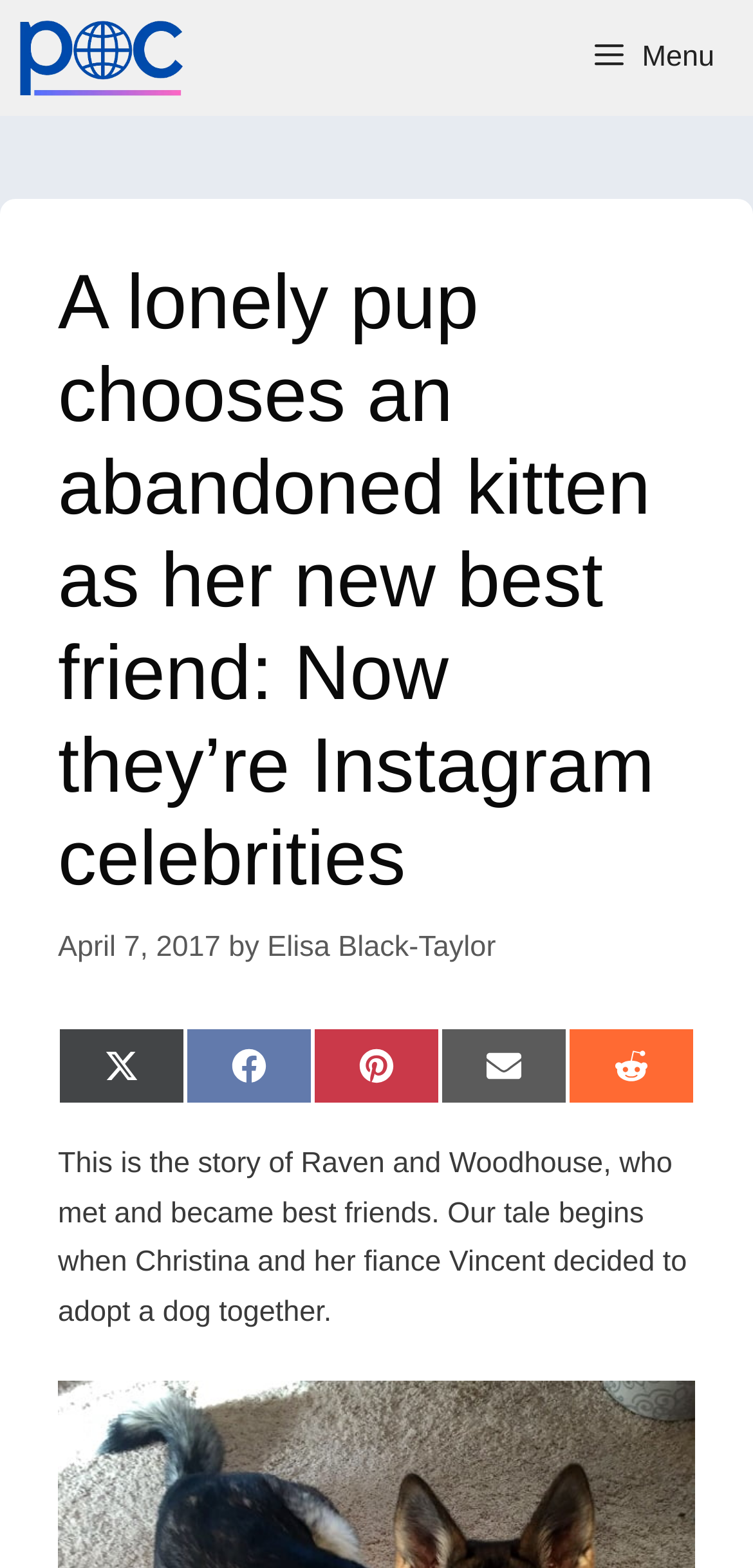Locate and extract the text of the main heading on the webpage.

A lonely pup chooses an abandoned kitten as her new best friend: Now they’re Instagram celebrities